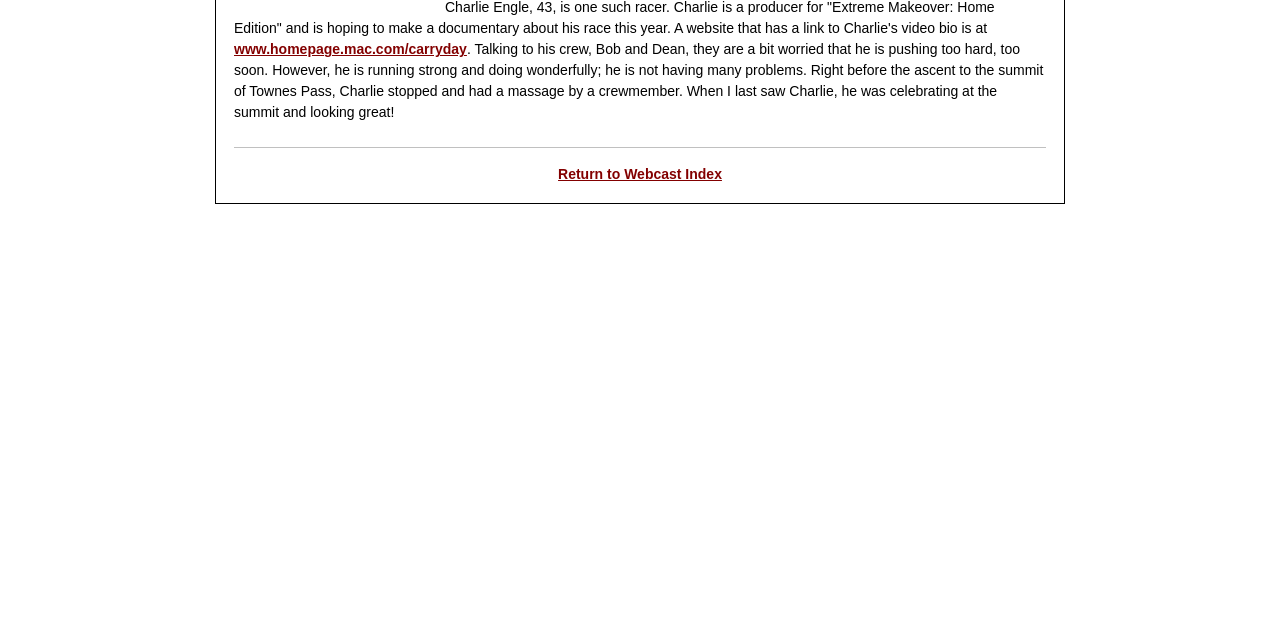Using the provided description: "Return to Webcast Index", find the bounding box coordinates of the corresponding UI element. The output should be four float numbers between 0 and 1, in the format [left, top, right, bottom].

[0.436, 0.26, 0.564, 0.285]